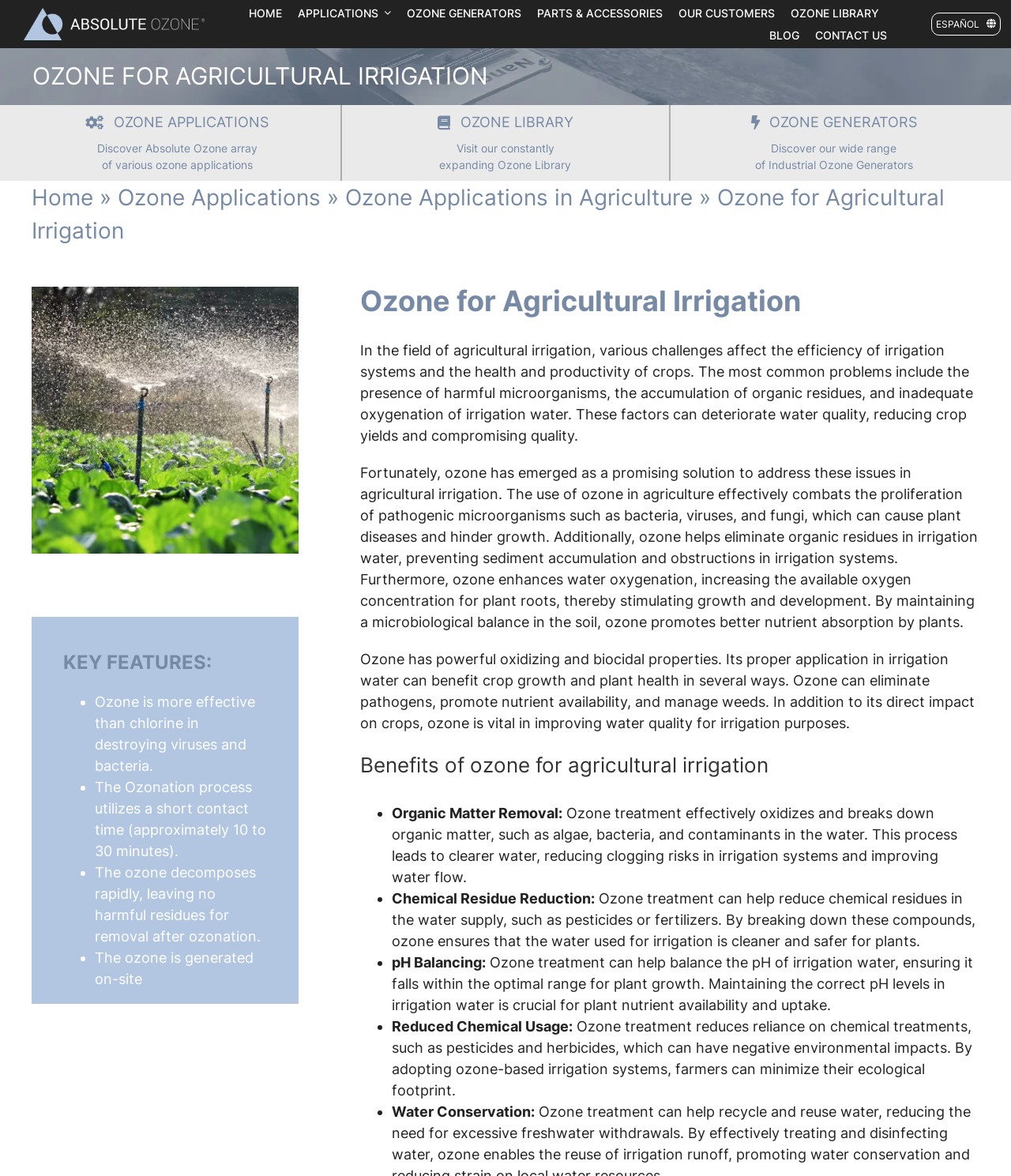What is the purpose of ozone generators in agricultural irrigation?
Please provide a full and detailed response to the question.

The webpage mentions that ozone generators are used to generate ozone on-site, which is then used to treat irrigation water, eliminating the need for external ozone sources.